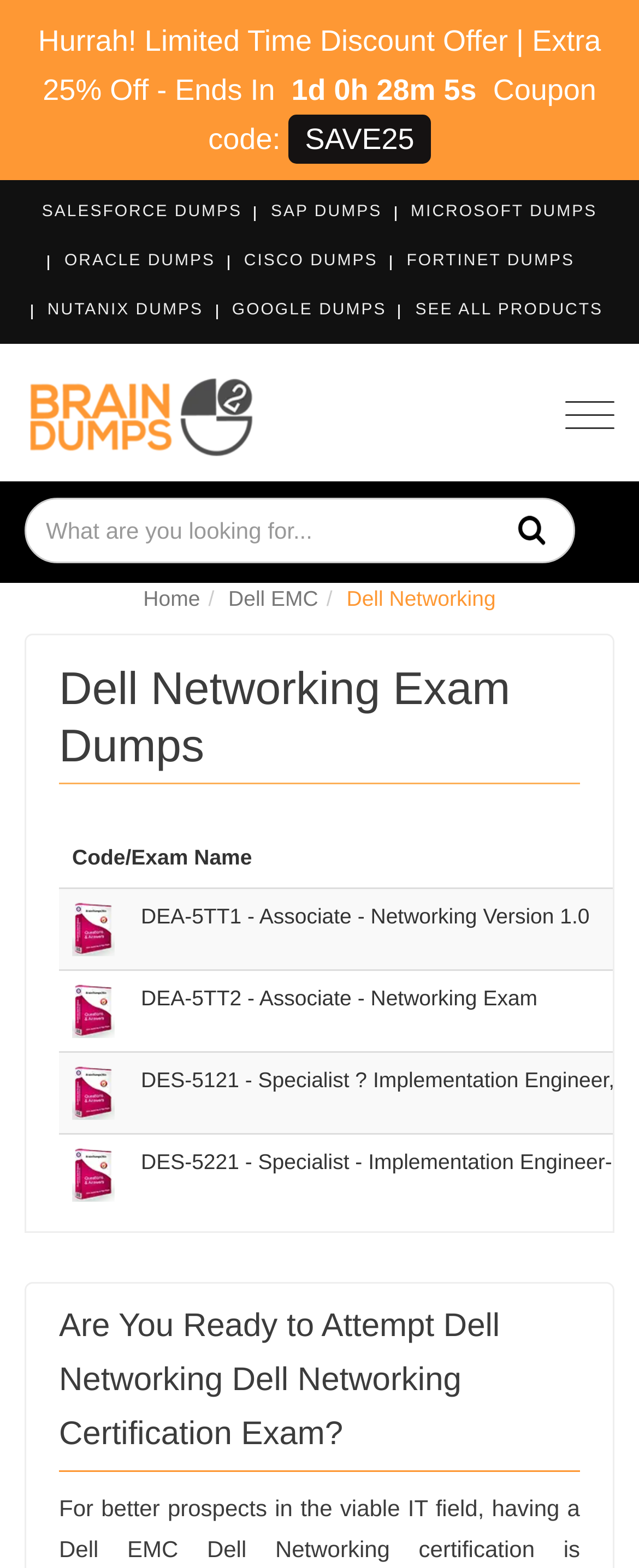Please identify the bounding box coordinates of the element that needs to be clicked to execute the following command: "View DEA-5TT1 - Associate - Networking Version 1.0 product". Provide the bounding box using four float numbers between 0 and 1, formatted as [left, top, right, bottom].

[0.221, 0.576, 0.923, 0.592]